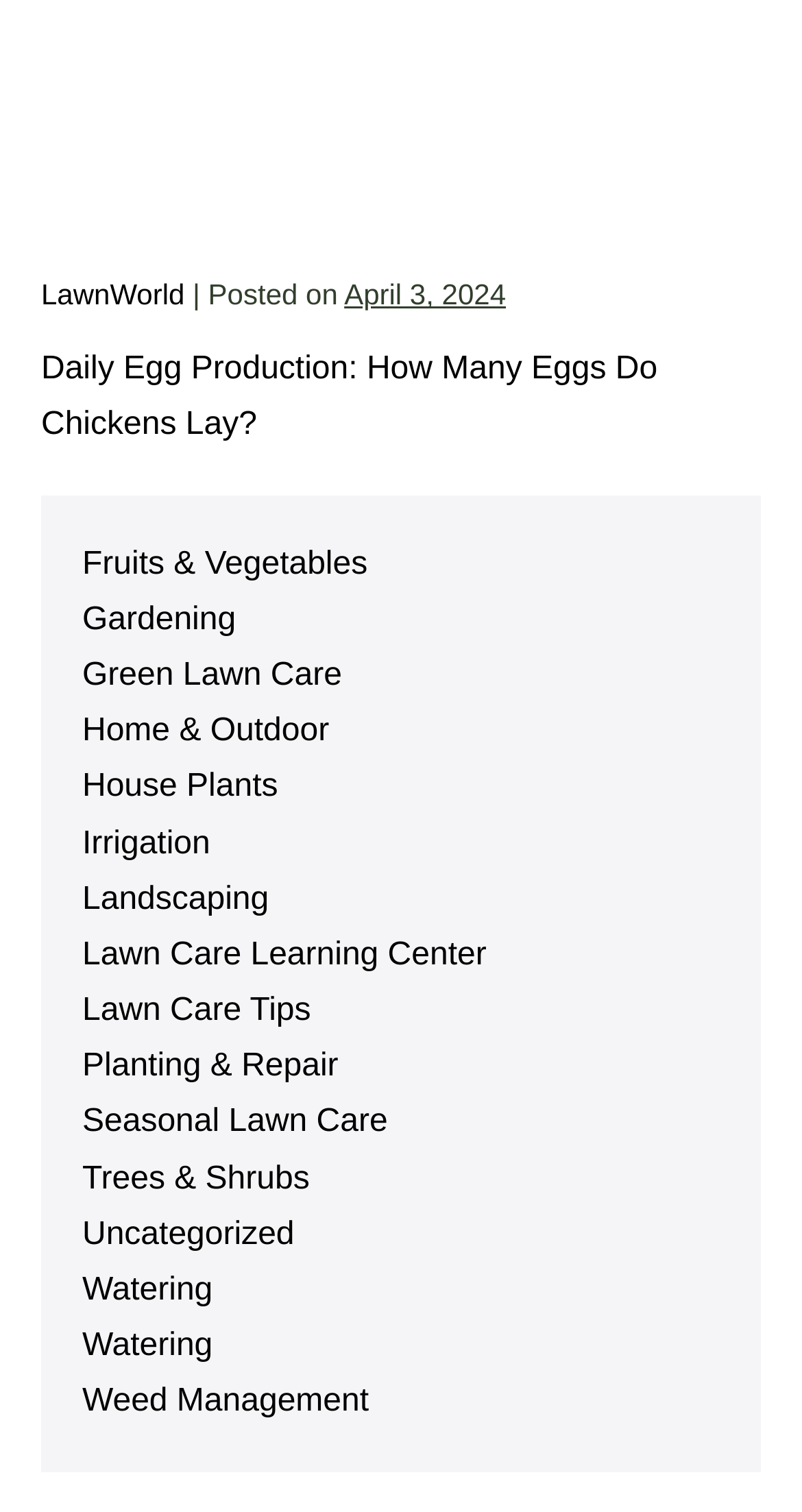Please specify the bounding box coordinates of the clickable region to carry out the following instruction: "Explore Sewer Relining page". The coordinates should be four float numbers between 0 and 1, in the format [left, top, right, bottom].

None